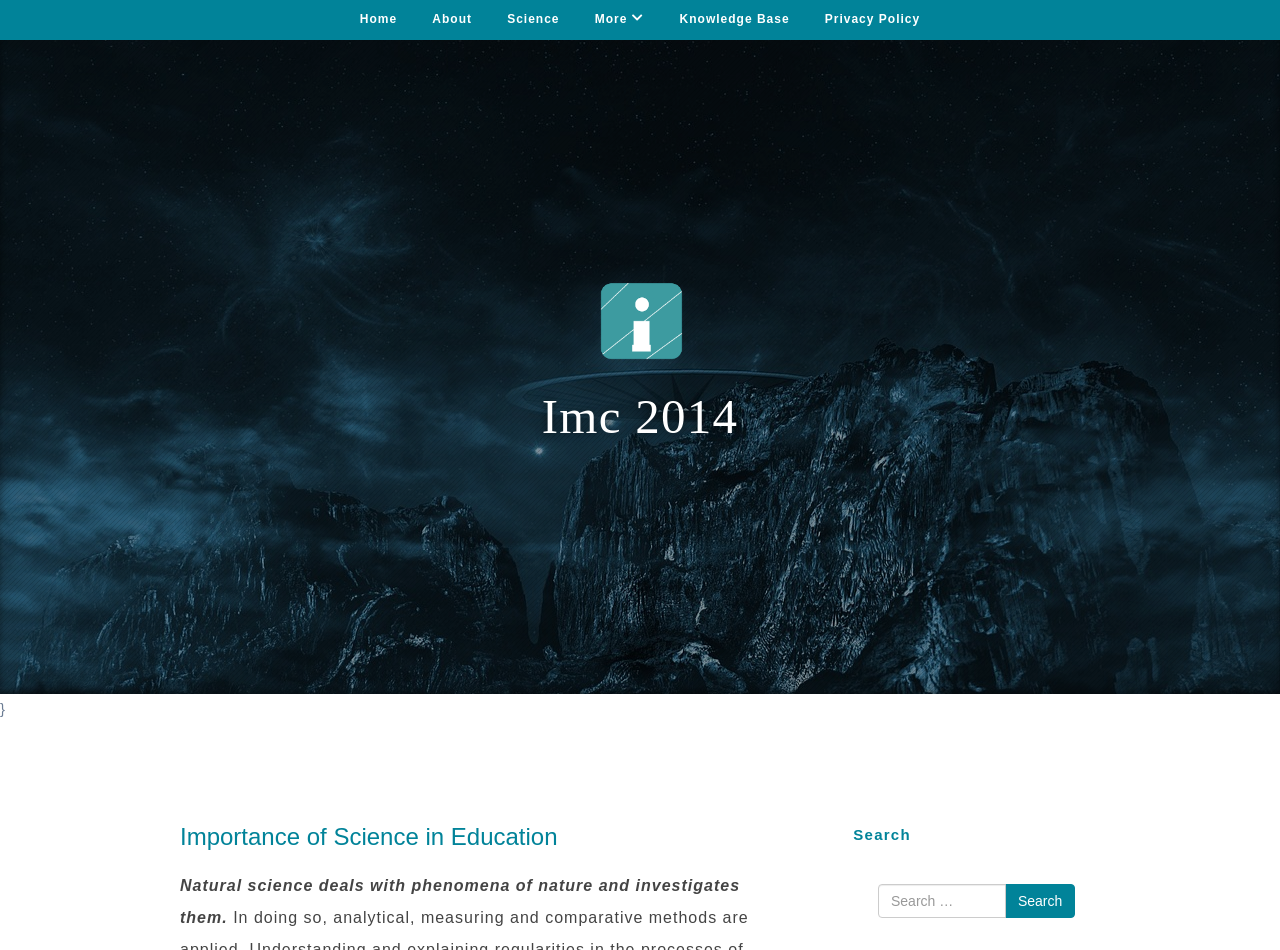Reply to the question with a single word or phrase:
What is the name of the image at the top of the webpage?

Imc 2014